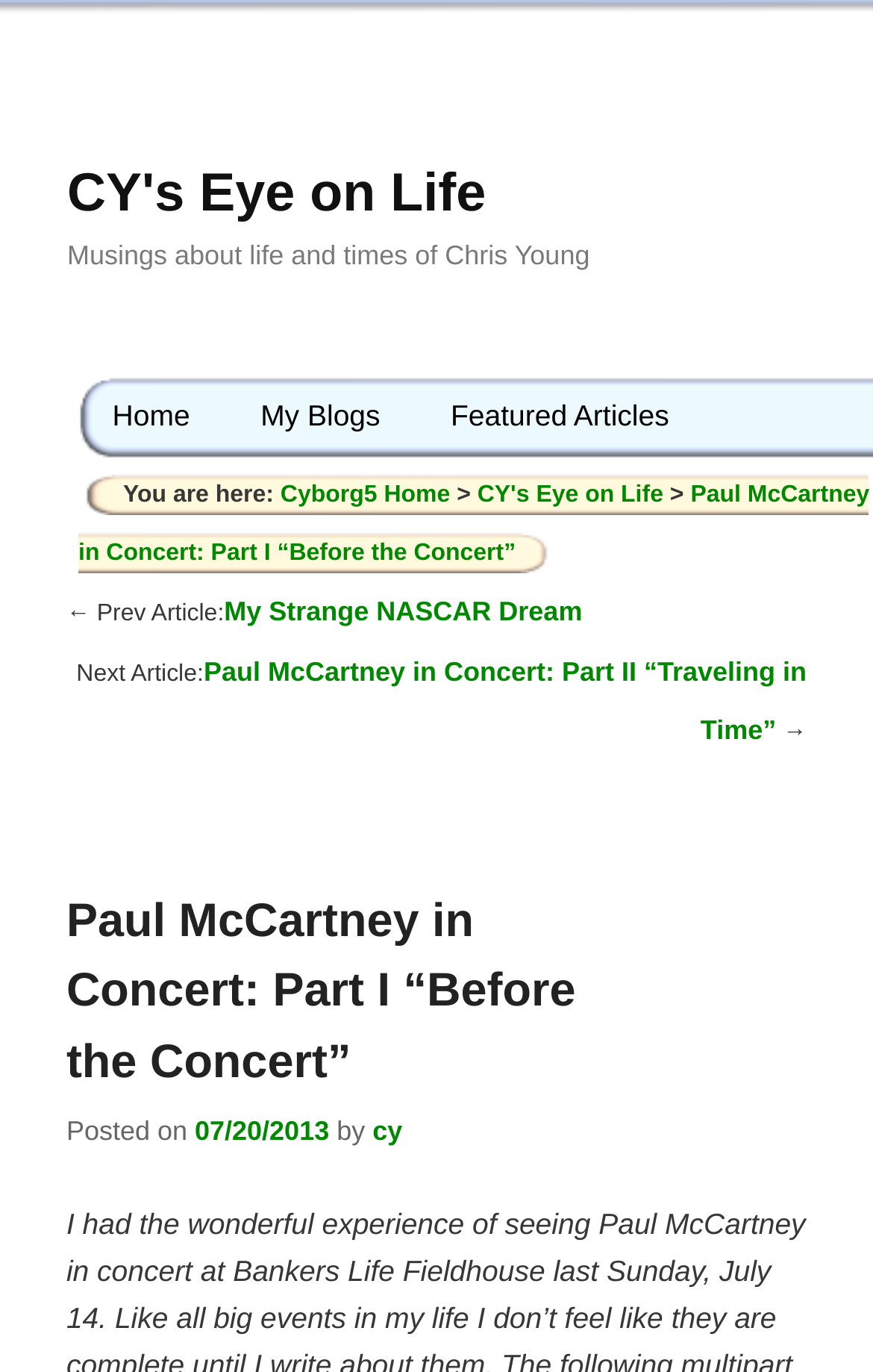Who is the author of this article?
Using the image as a reference, answer with just one word or a short phrase.

cy